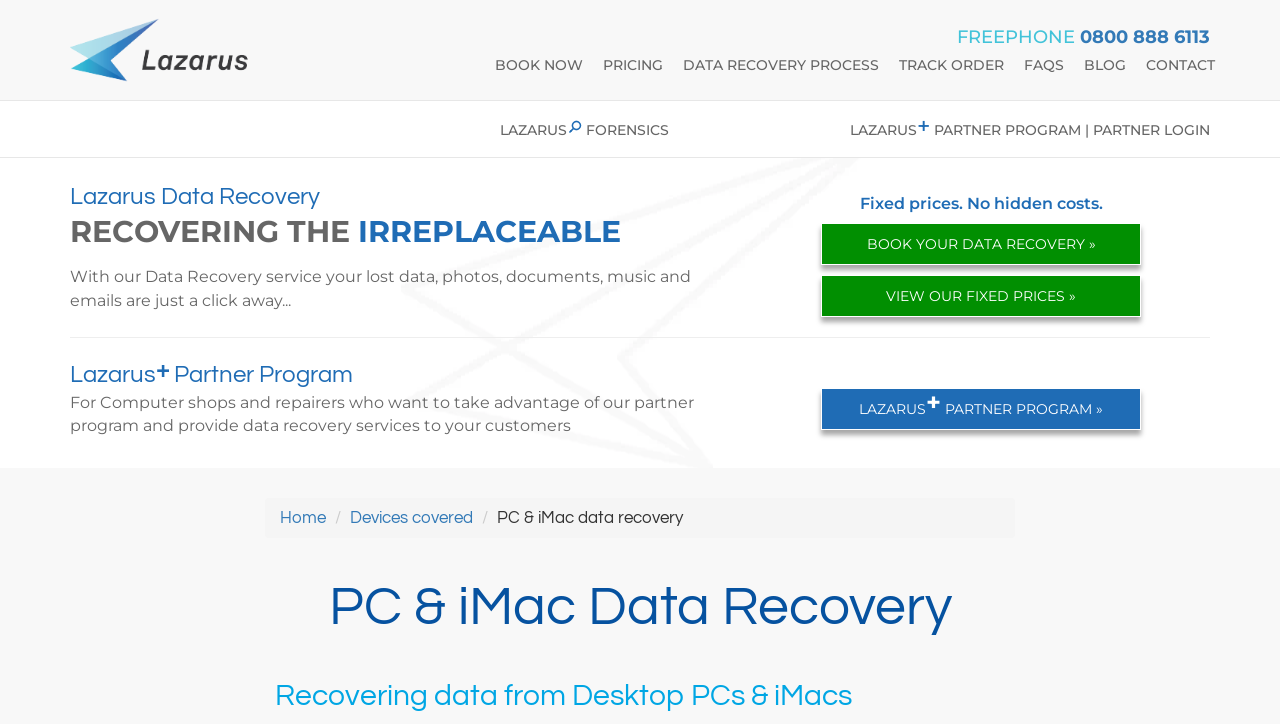Using the webpage screenshot, find the UI element described by blog. Provide the bounding box coordinates in the format (top-left x, top-left y, bottom-right x, bottom-right y), ensuring all values are floating point numbers between 0 and 1.

[0.839, 0.062, 0.888, 0.117]